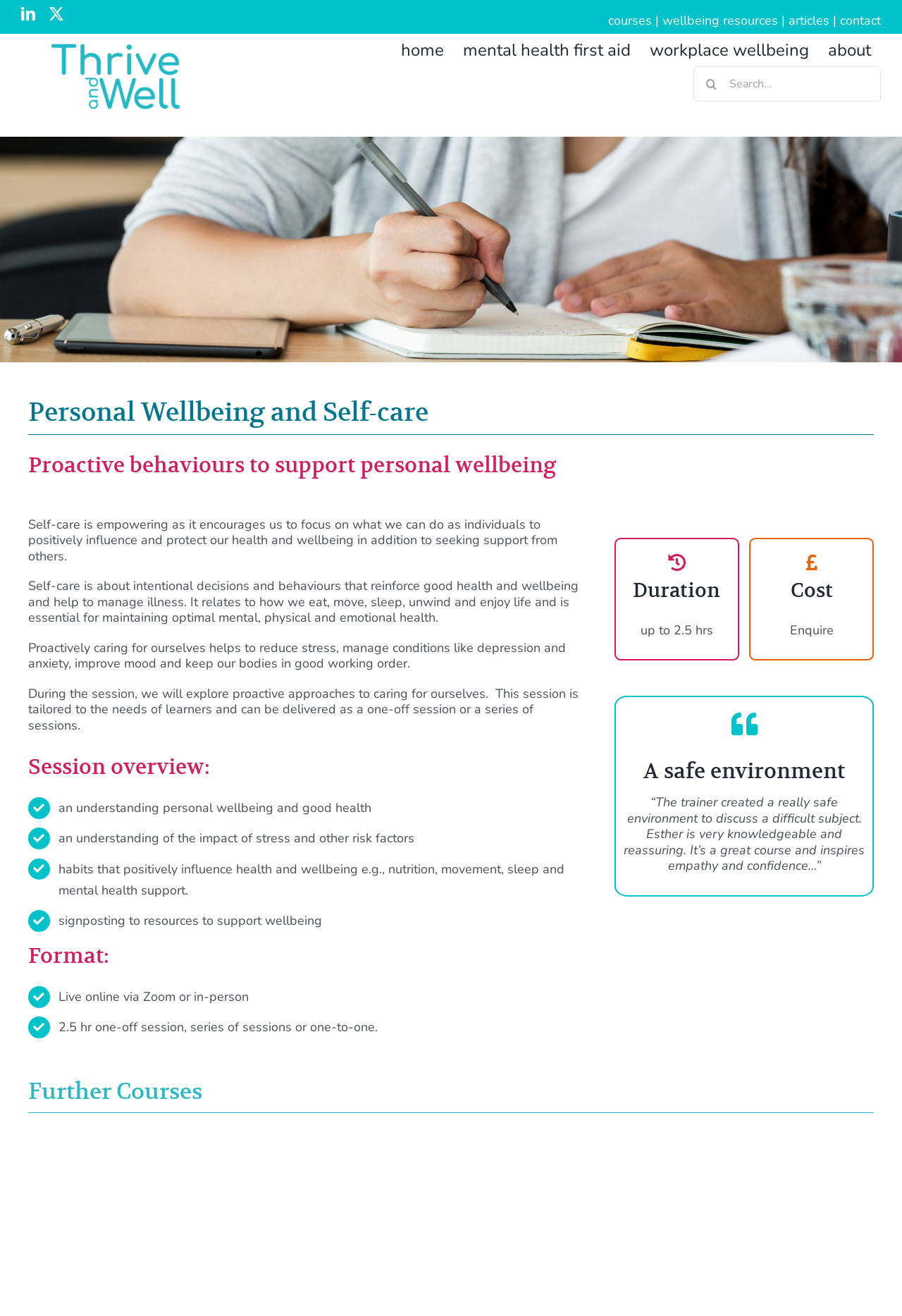Generate a comprehensive caption for the webpage you are viewing.

This webpage is about personal wellbeing and self-care, with a focus on proactive behaviors to support personal wellbeing. At the top left corner, there are social media links to LinkedIn and Twitter, followed by a navigation menu with links to courses, wellbeing resources, articles, and contact information. 

Below the navigation menu, there is a prominent image with the title "Thrive and Well Wellbeing" and a primary navigation menu with links to home, mental health first aid, workplace wellbeing, and about. On the right side of the primary navigation menu, there is a search bar with a search button and a placeholder text "Search for:".

The main content of the webpage is divided into several sections. The first section has a heading "Personal Wellbeing and Self-care" and provides a brief introduction to self-care, emphasizing its importance in maintaining optimal mental, physical, and emotional health. 

The next section has a heading "Proactive behaviours to support personal wellbeing" and explains how self-care is about intentional decisions and behaviors that reinforce good health and wellbeing. This section also highlights the benefits of proactive self-care, such as reducing stress and managing conditions like depression and anxiety.

The following section has a heading "Session overview:" and describes the content of a session on personal wellbeing and self-care. The session aims to provide learners with an understanding of personal wellbeing and good health, the impact of stress and other risk factors, habits that positively influence health and wellbeing, and signposting to resources to support wellbeing.

The webpage also provides information on the format, duration, and cost of the session, as well as a testimonial from a previous participant. Finally, there is a section on further courses and a link to go back to the top of the page.